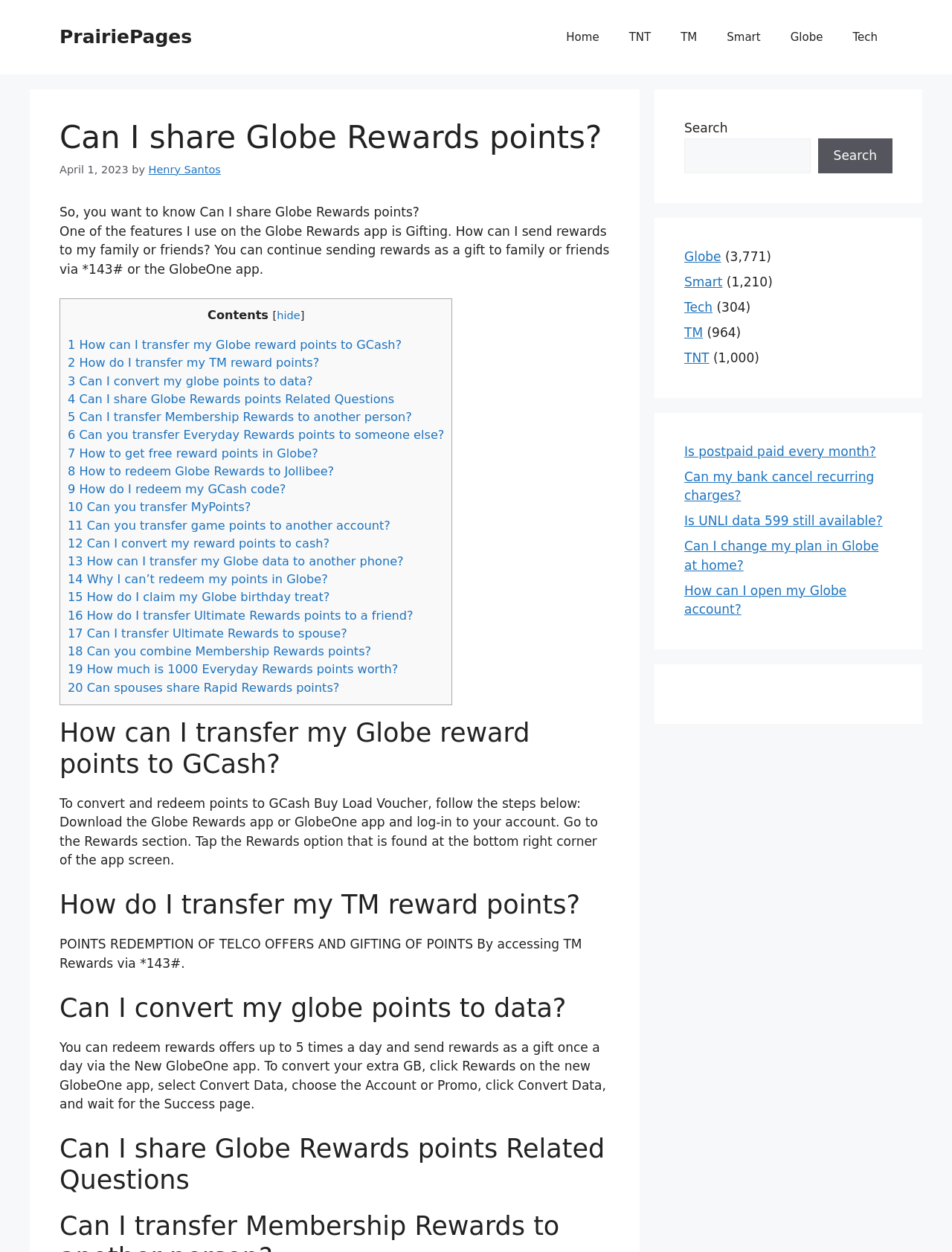Provide the bounding box coordinates of the HTML element this sentence describes: "parent_node: Search name="s"". The bounding box coordinates consist of four float numbers between 0 and 1, i.e., [left, top, right, bottom].

[0.719, 0.11, 0.851, 0.138]